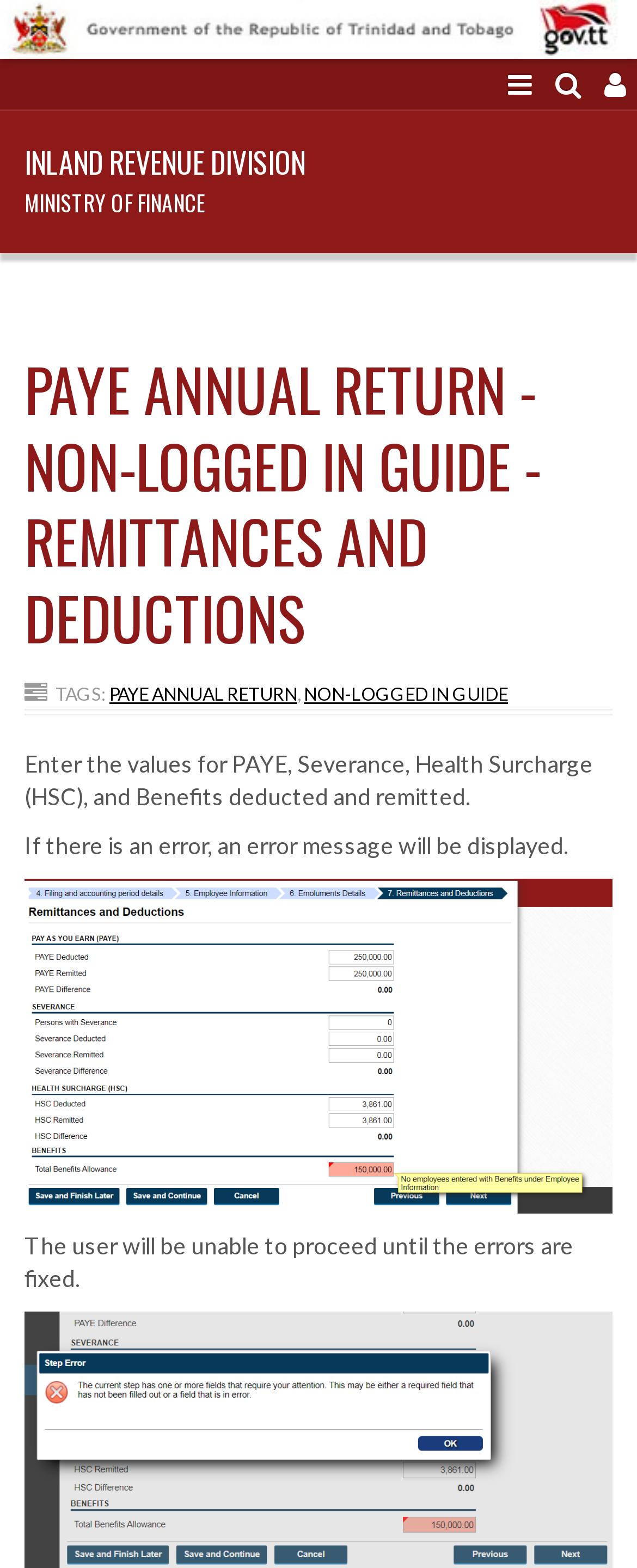Please answer the following question using a single word or phrase: How many buttons are located at the top right corner?

3